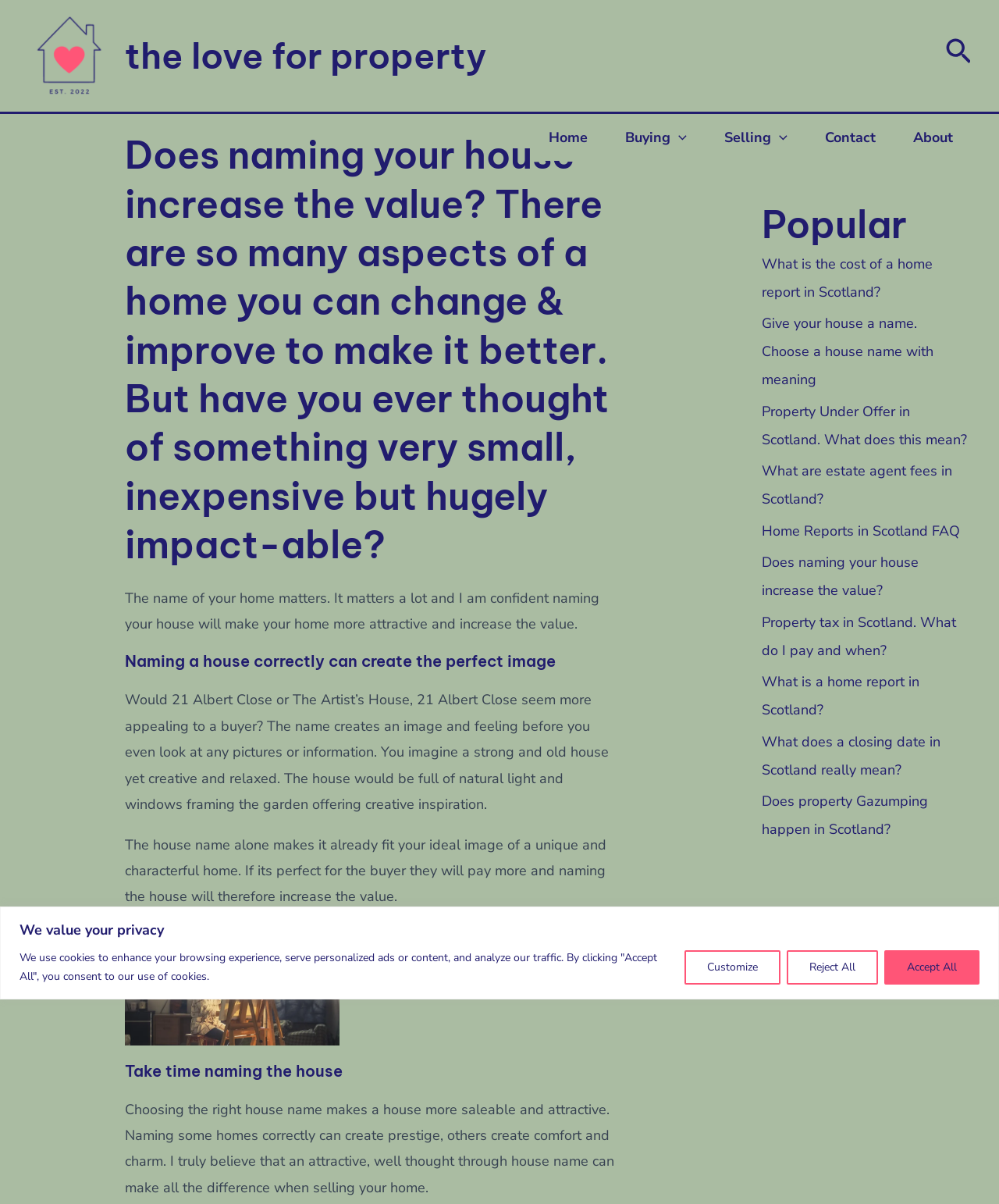Identify the bounding box coordinates for the element you need to click to achieve the following task: "Click the 'Search icon link'". The coordinates must be four float values ranging from 0 to 1, formatted as [left, top, right, bottom].

[0.946, 0.03, 0.973, 0.063]